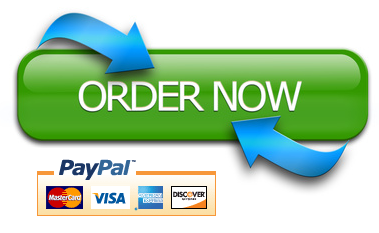Using the information in the image, give a comprehensive answer to the question: 
How many payment options are displayed?

The image shows recognizable logos for five payment options: PayPal, MasterCard, Visa, American Express, and Discover, which are displayed below the 'ORDER NOW' button.